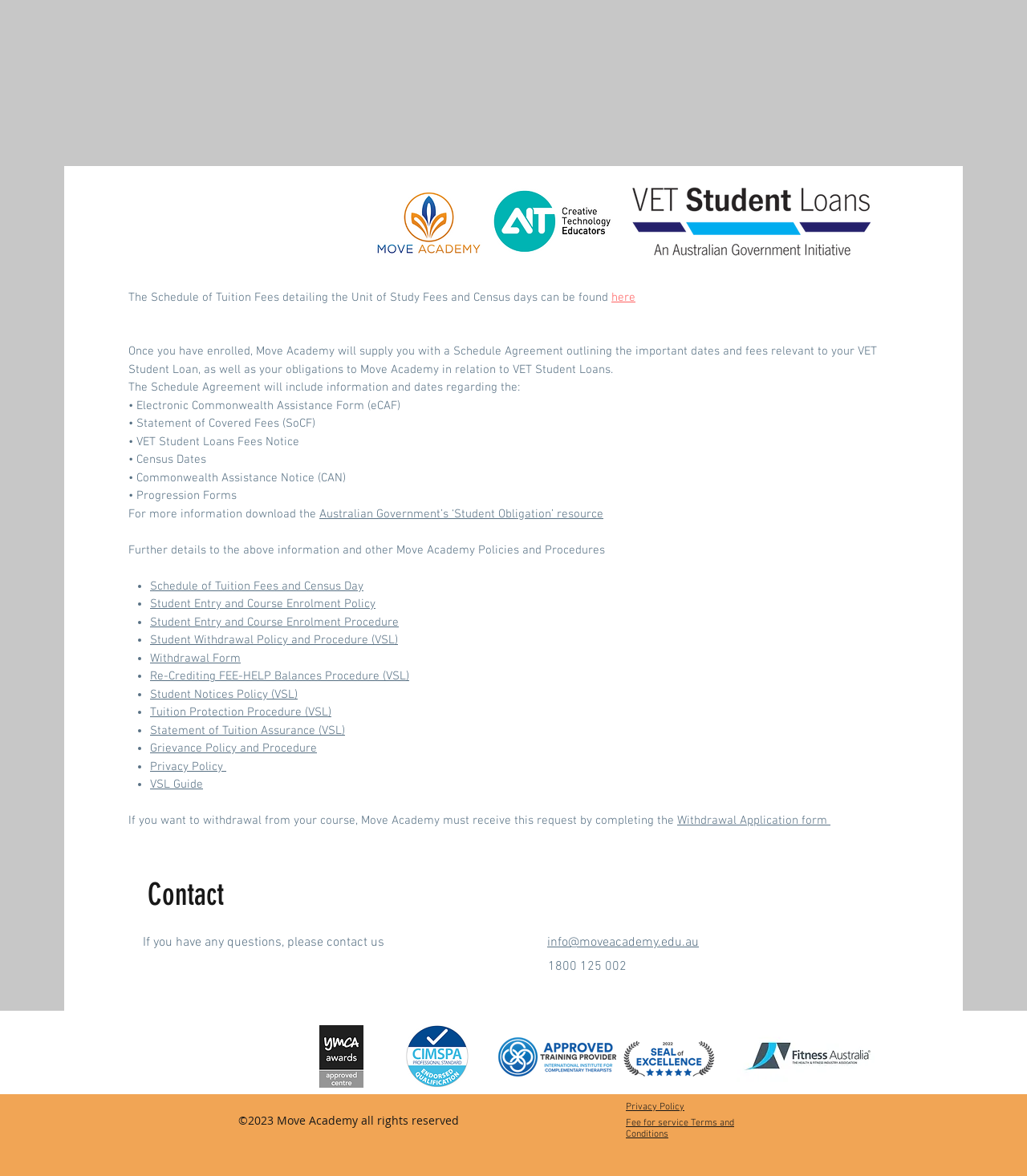Pinpoint the bounding box coordinates of the element you need to click to execute the following instruction: "contact us via email". The bounding box should be represented by four float numbers between 0 and 1, in the format [left, top, right, bottom].

[0.533, 0.795, 0.68, 0.809]